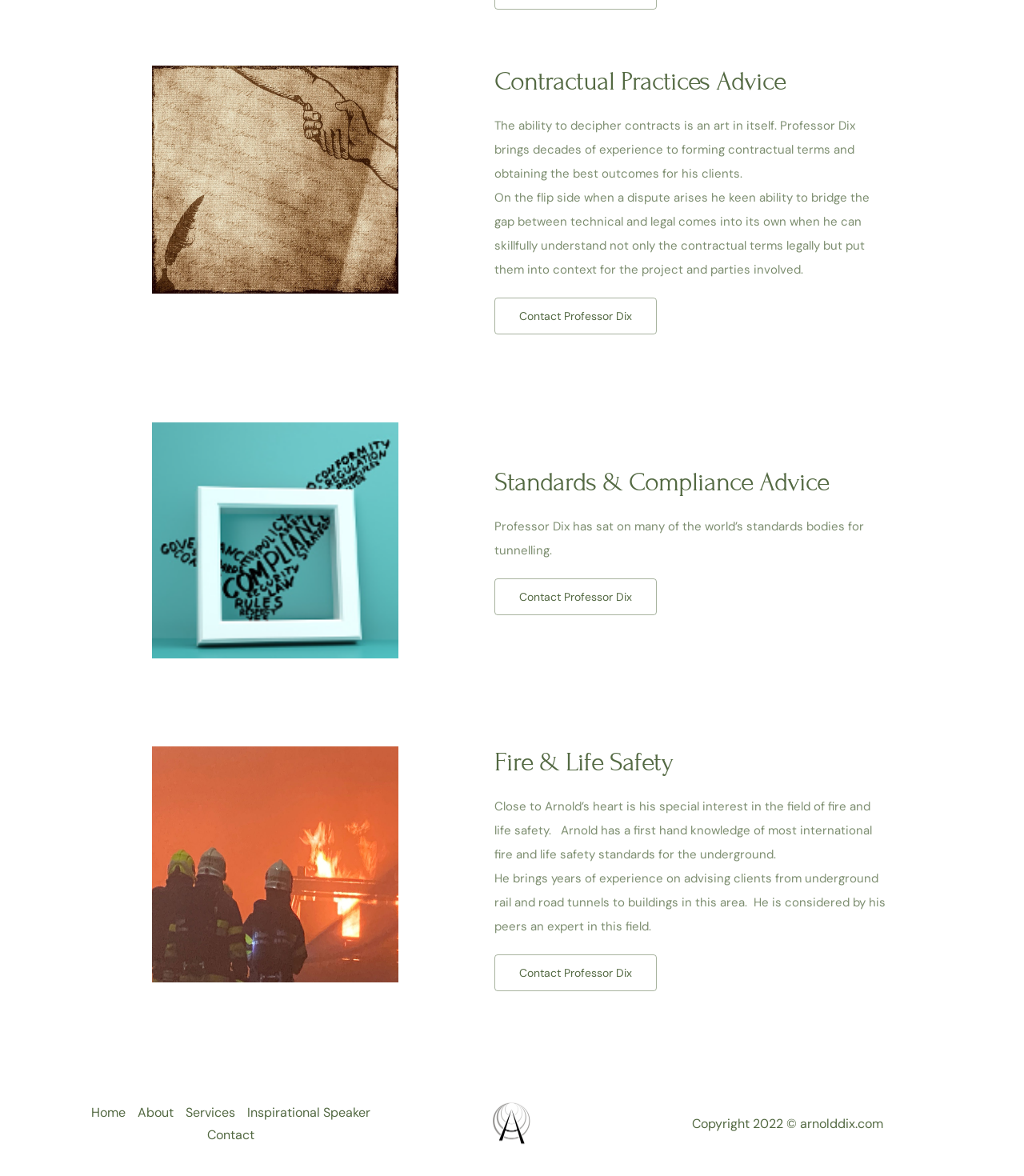Please mark the clickable region by giving the bounding box coordinates needed to complete this instruction: "read the review of the F2 Lancelot 172 Swallowtail".

None